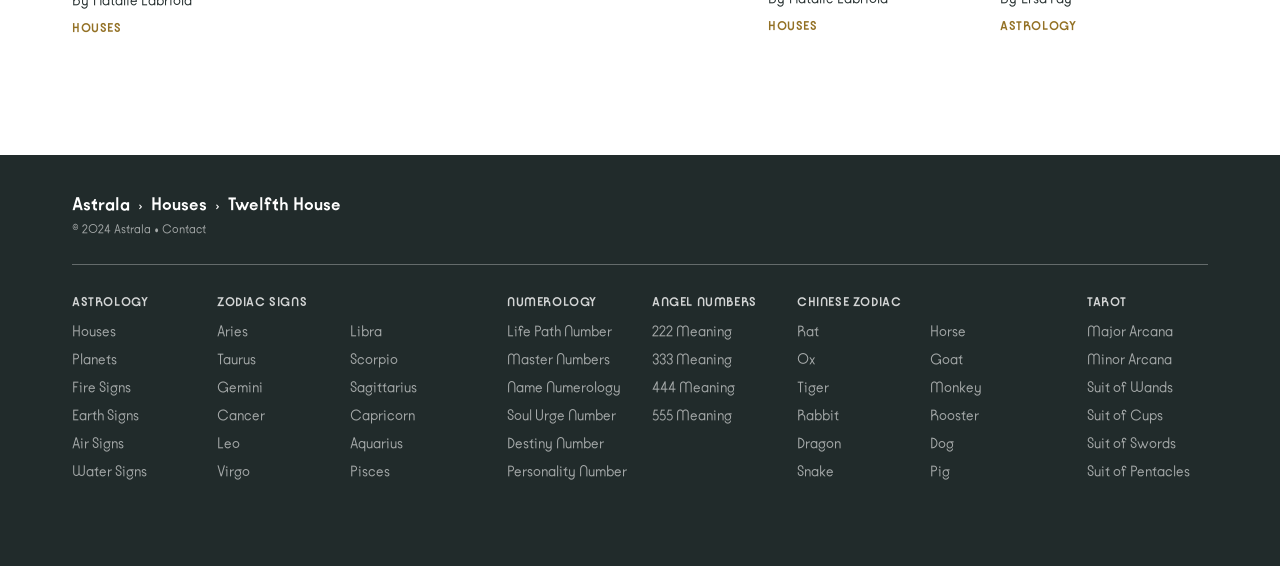Find and provide the bounding box coordinates for the UI element described with: "Whistleblowing".

None